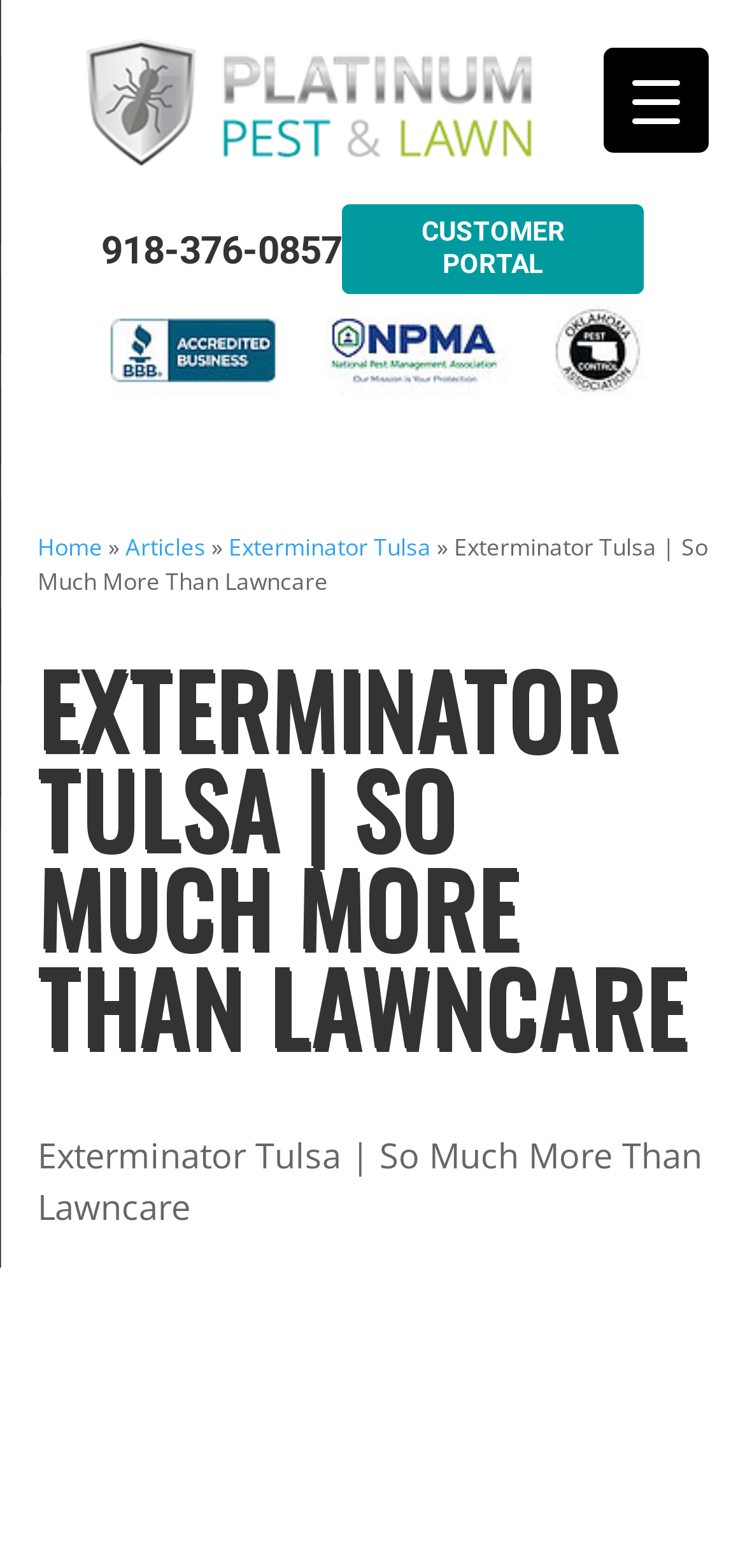Can you find the bounding box coordinates for the UI element given this description: "Customer Portal"? Provide the coordinates as four float numbers between 0 and 1: [left, top, right, bottom].

[0.459, 0.203, 0.864, 0.26]